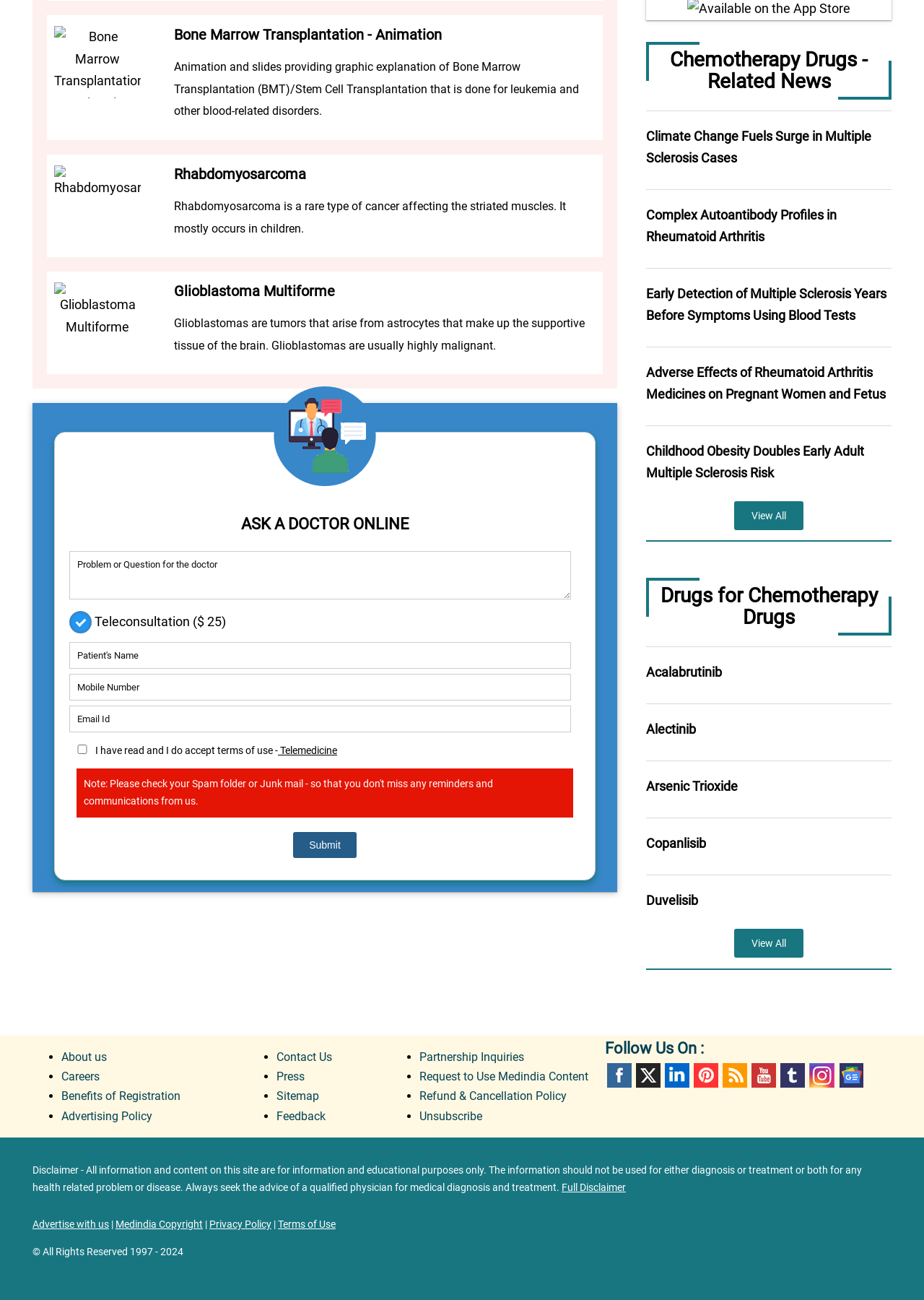Given the element description name="tcname" placeholder="Patient's Name", predict the bounding box coordinates for the UI element in the webpage screenshot. The format should be (top-left x, top-left y, bottom-right x, bottom-right y), and the values should be between 0 and 1.

[0.075, 0.494, 0.618, 0.514]